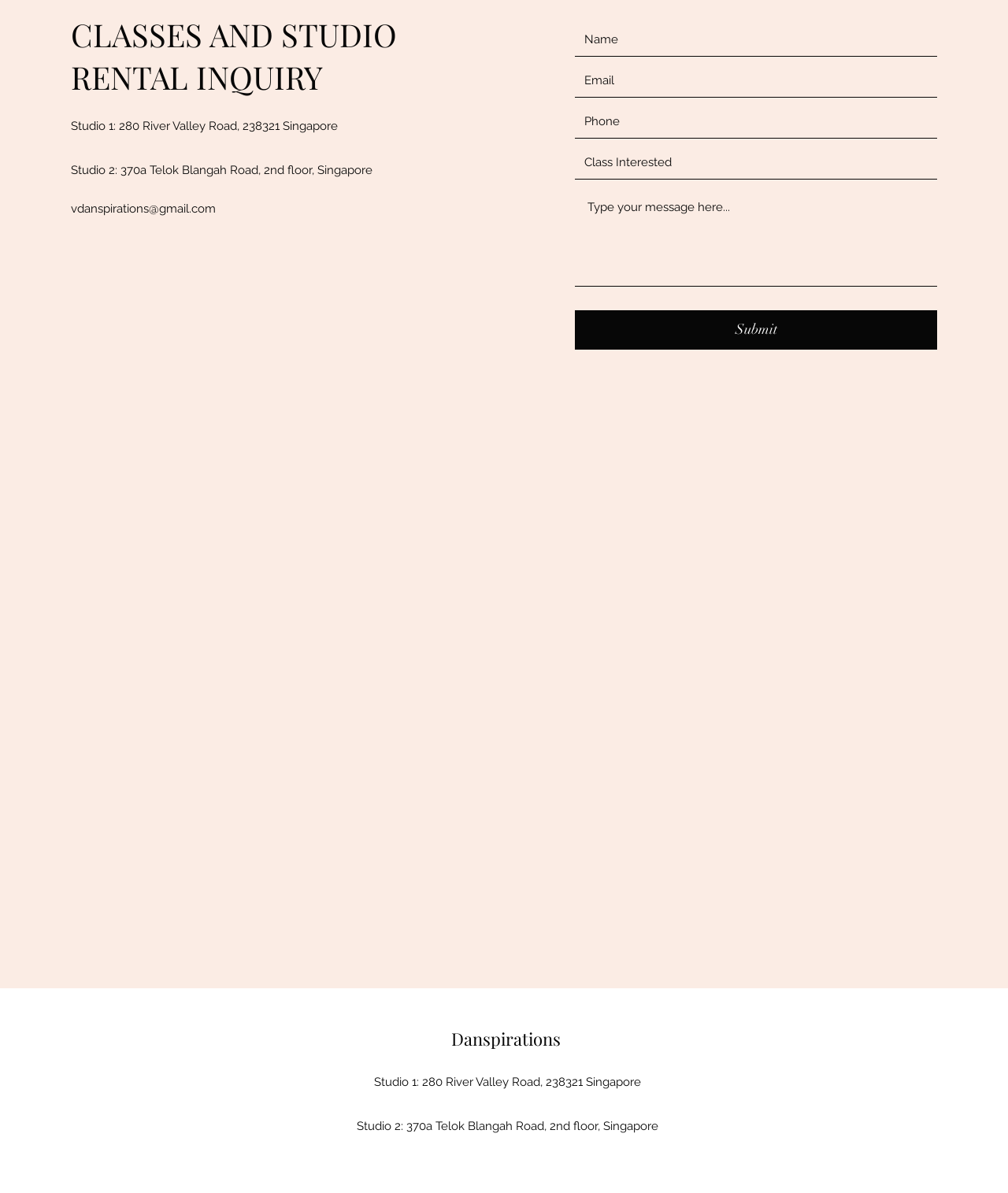Please identify the bounding box coordinates of the element's region that needs to be clicked to fulfill the following instruction: "Go to Danspirations". The bounding box coordinates should consist of four float numbers between 0 and 1, i.e., [left, top, right, bottom].

[0.447, 0.861, 0.556, 0.881]